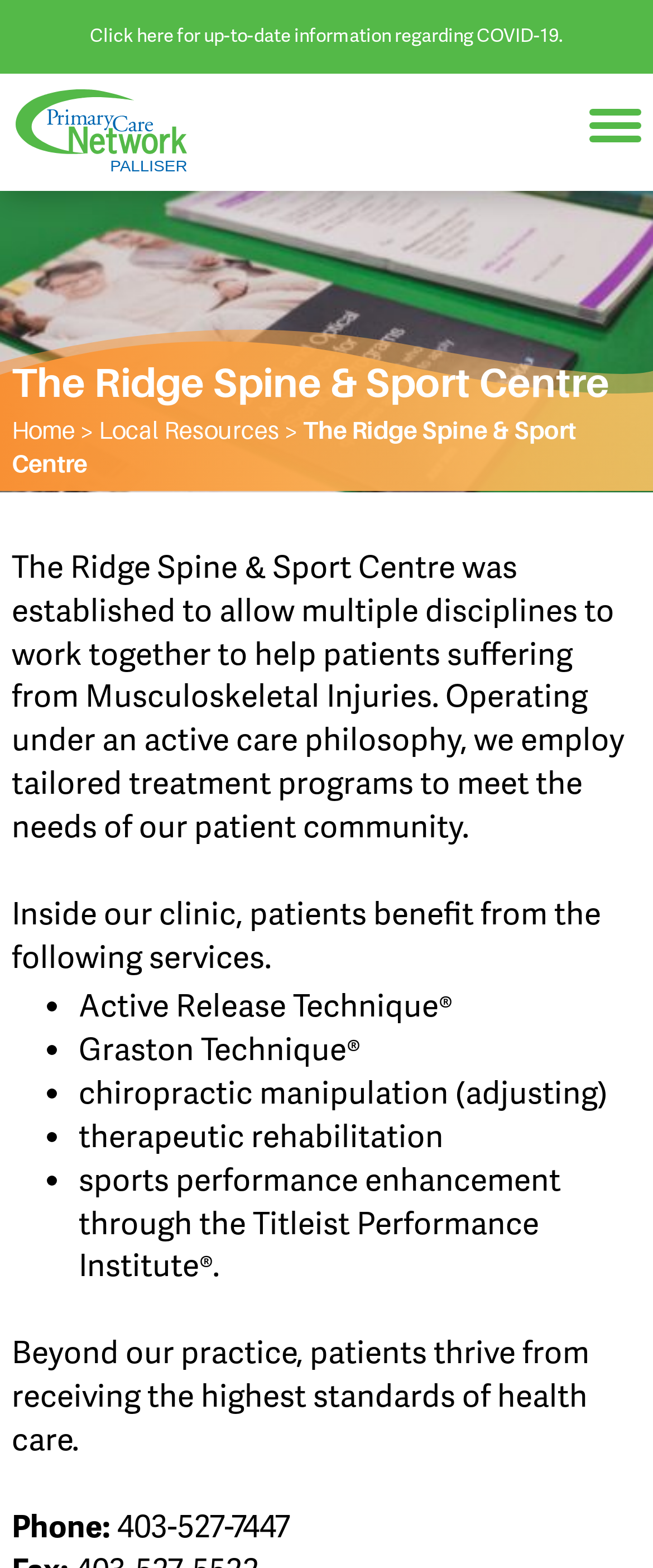Give a complete and precise description of the webpage's appearance.

The webpage is about The Ridge Spine & Sport Centre, a healthcare facility that provides various services to patients suffering from musculoskeletal injuries. At the top left of the page, there are two links: "Click here for up-to-date information regarding COVID-19" and "Palliser Primary Care Network". Next to these links, there is a button with no text. 

Below these elements, there is a heading that displays the centre's name, "The Ridge Spine & Sport Centre". Underneath the heading, there is a navigation menu with links to "Home" and "Local Resources", separated by a static text ">".

The main content of the page starts with a paragraph that describes the centre's mission and philosophy. It explains that the centre was established to provide multidisciplinary care to patients with musculoskeletal injuries and employs tailored treatment programs to meet the needs of its patient community.

Following this paragraph, there is a section that lists the services offered by the centre. The services are presented in a bulleted list, with each item marked by a bullet point. The services include Active Release Technique, Graston Technique, chiropractic manipulation, therapeutic rehabilitation, and sports performance enhancement through the Titleist Performance Institute.

At the bottom of the page, there is a section that mentions the high standards of healthcare provided beyond the centre's practice. The page ends with the centre's contact information, including a phone number.